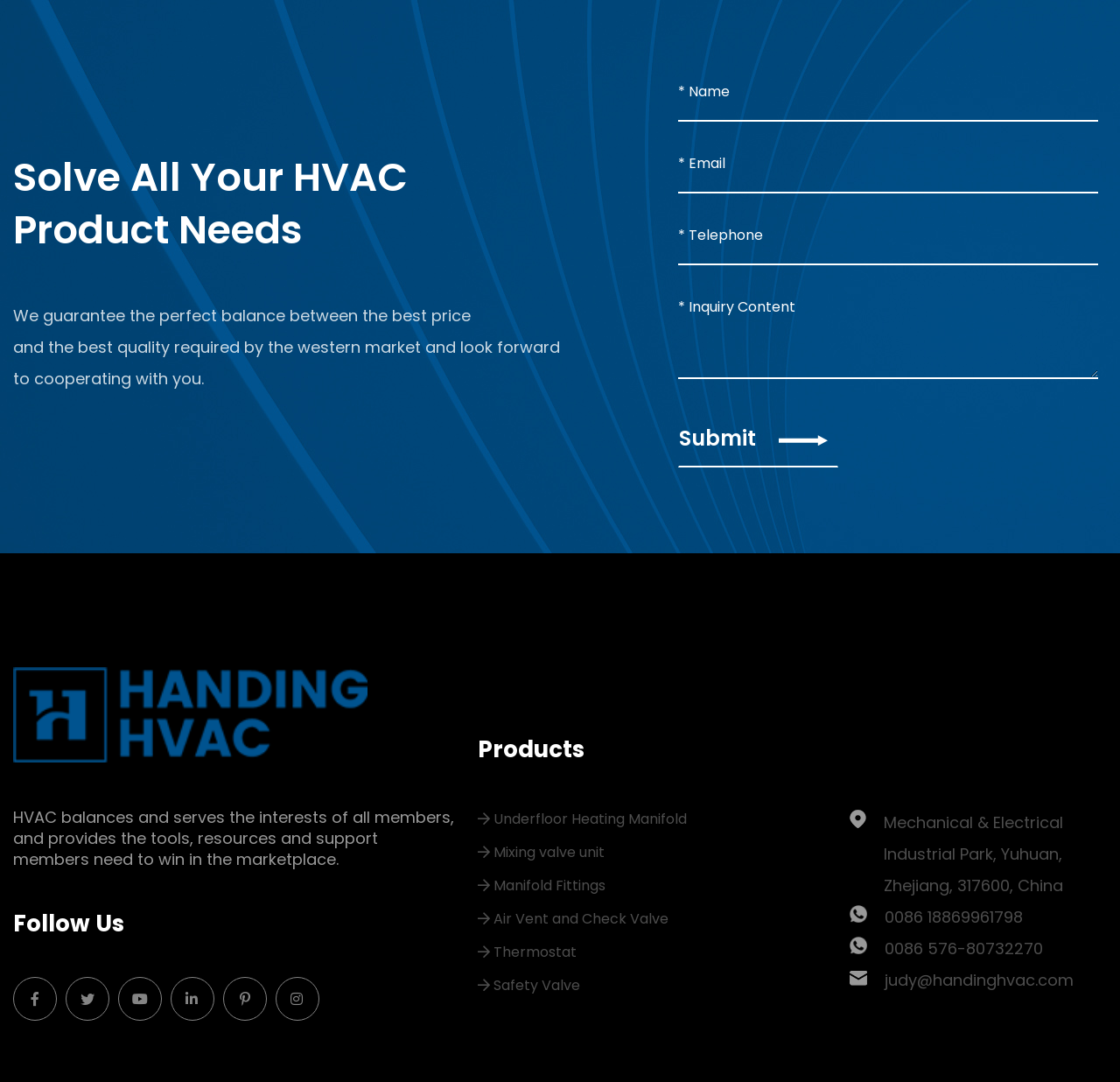Determine the bounding box coordinates of the target area to click to execute the following instruction: "Contact us through whatsapp."

[0.758, 0.836, 0.774, 0.853]